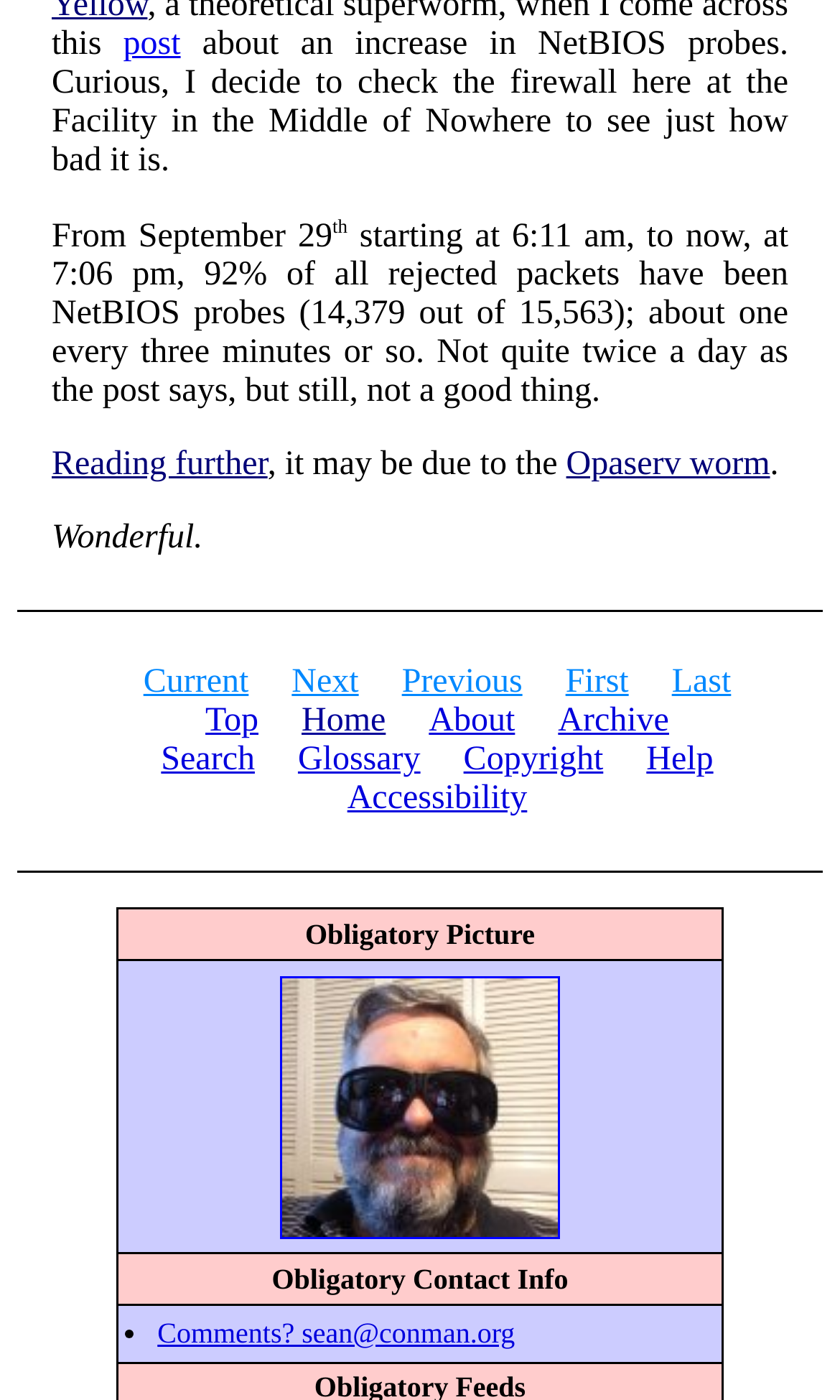Predict the bounding box coordinates for the UI element described as: "Current". The coordinates should be four float numbers between 0 and 1, presented as [left, top, right, bottom].

[0.171, 0.475, 0.296, 0.501]